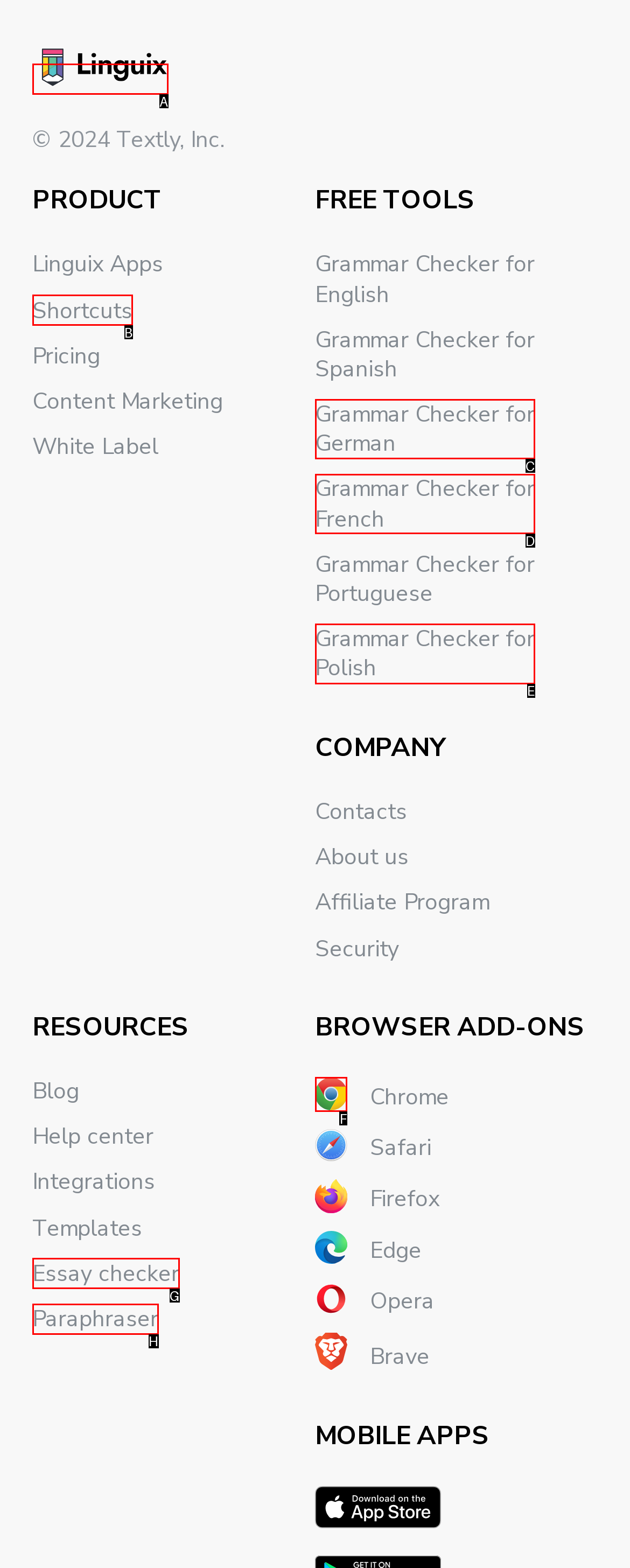Decide which UI element to click to accomplish the task: Install Linguix for Chrome
Respond with the corresponding option letter.

F